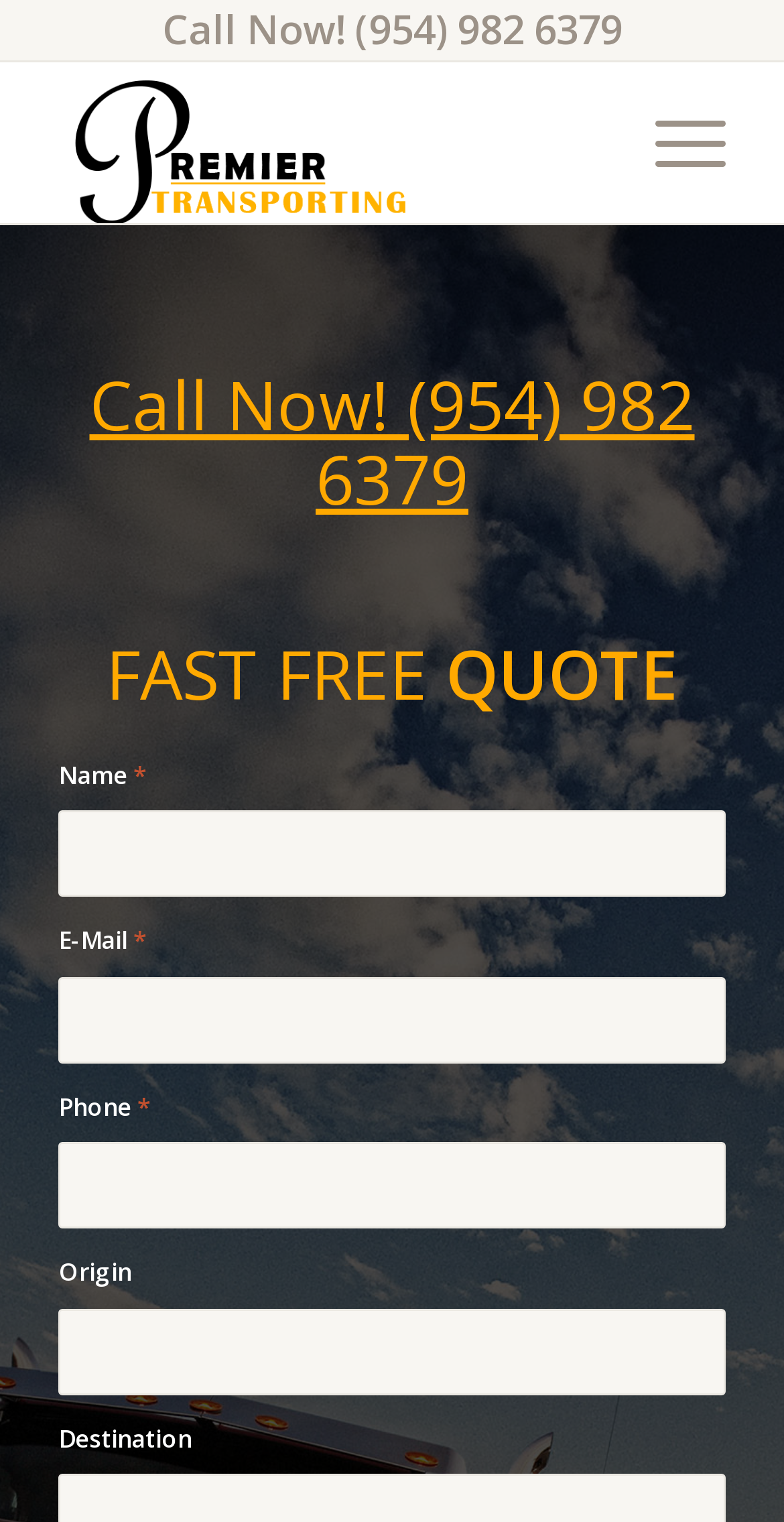Locate the bounding box coordinates of the element to click to perform the following action: 'Click the 'Call Now!' button'. The coordinates should be given as four float values between 0 and 1, in the form of [left, top, right, bottom].

[0.206, 0.001, 0.794, 0.037]